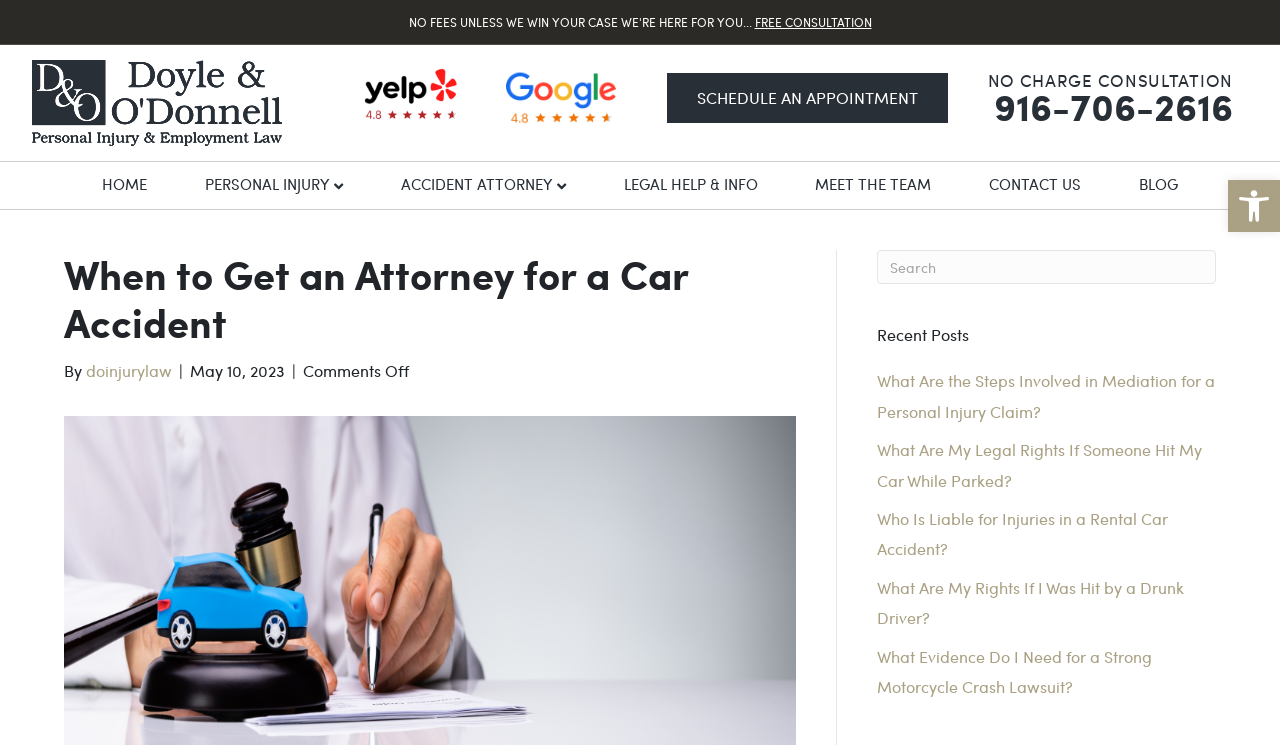What is the phone number to schedule an appointment?
Please provide a detailed and thorough answer to the question.

I found the answer by looking at the link element with the text '916-706-2616' which is located inside the LayoutTable element and has a bounding box coordinate of [0.777, 0.107, 0.963, 0.179].